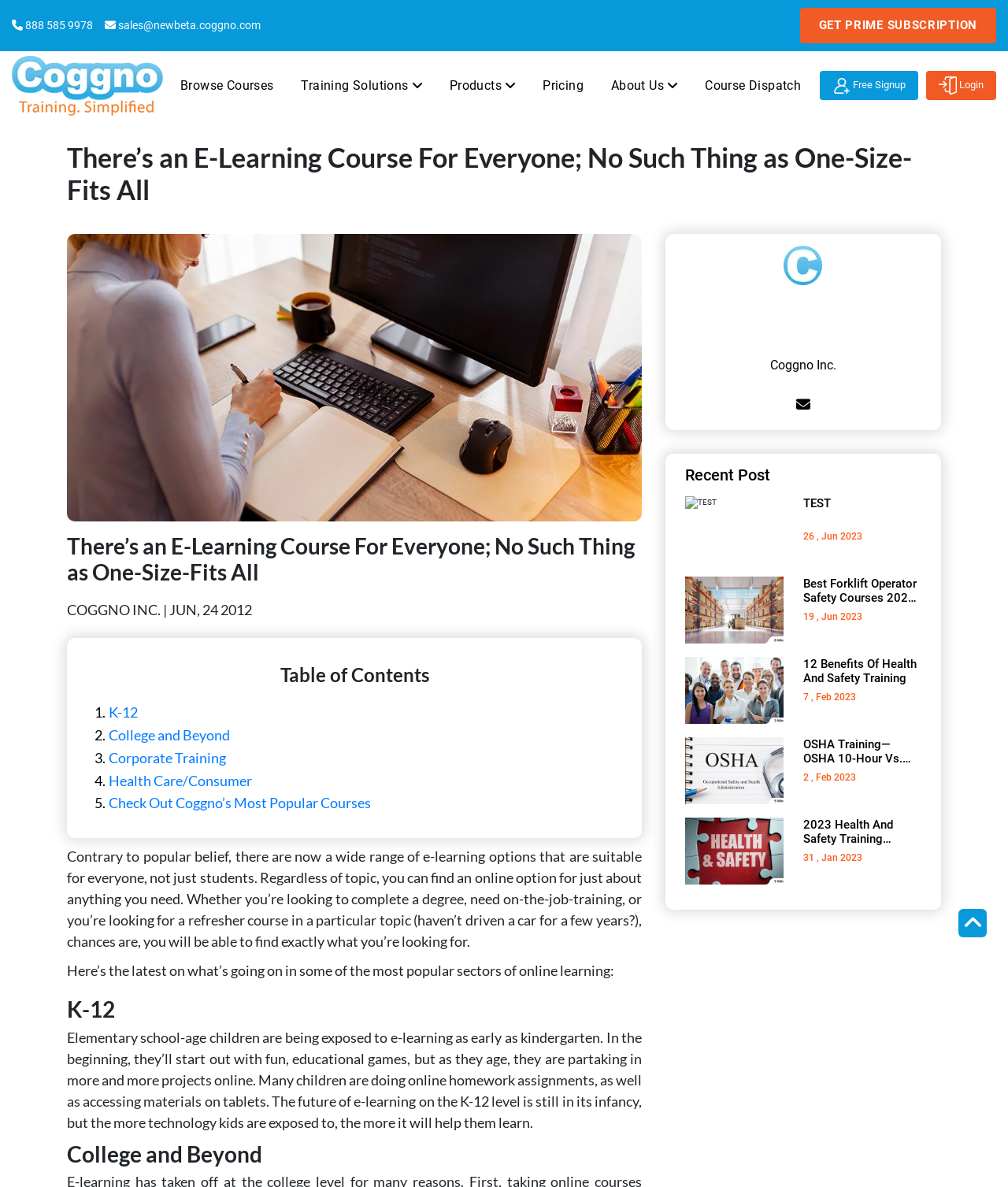What is the topic of the first article?
Based on the image, answer the question with as much detail as possible.

The first article is titled 'Best Forklift Operator Safety Courses 2023, Enroll Now', which can be found in the 'Recent Post' section.